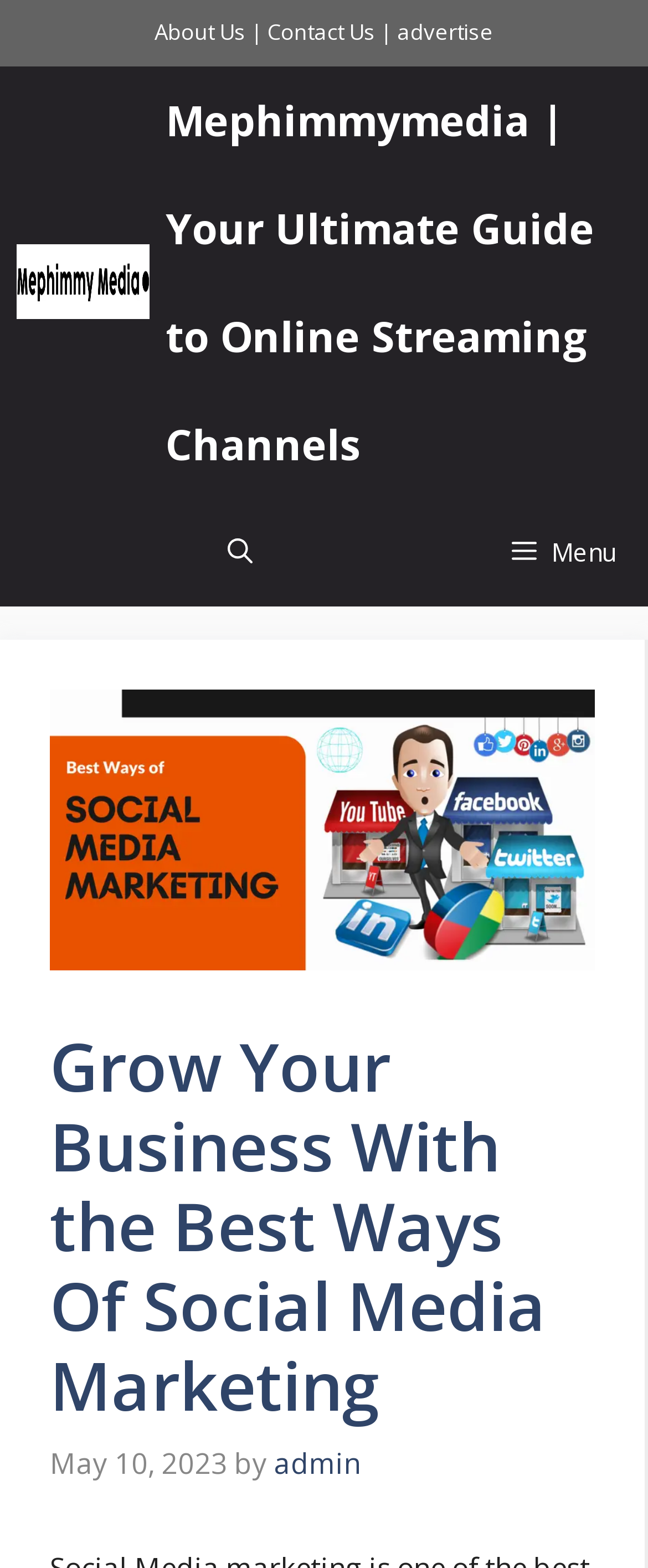Using the webpage screenshot and the element description aria-label="Open search", determine the bounding box coordinates. Specify the coordinates in the format (top-left x, top-left y, bottom-right x, bottom-right y) with values ranging from 0 to 1.

[0.299, 0.317, 0.44, 0.386]